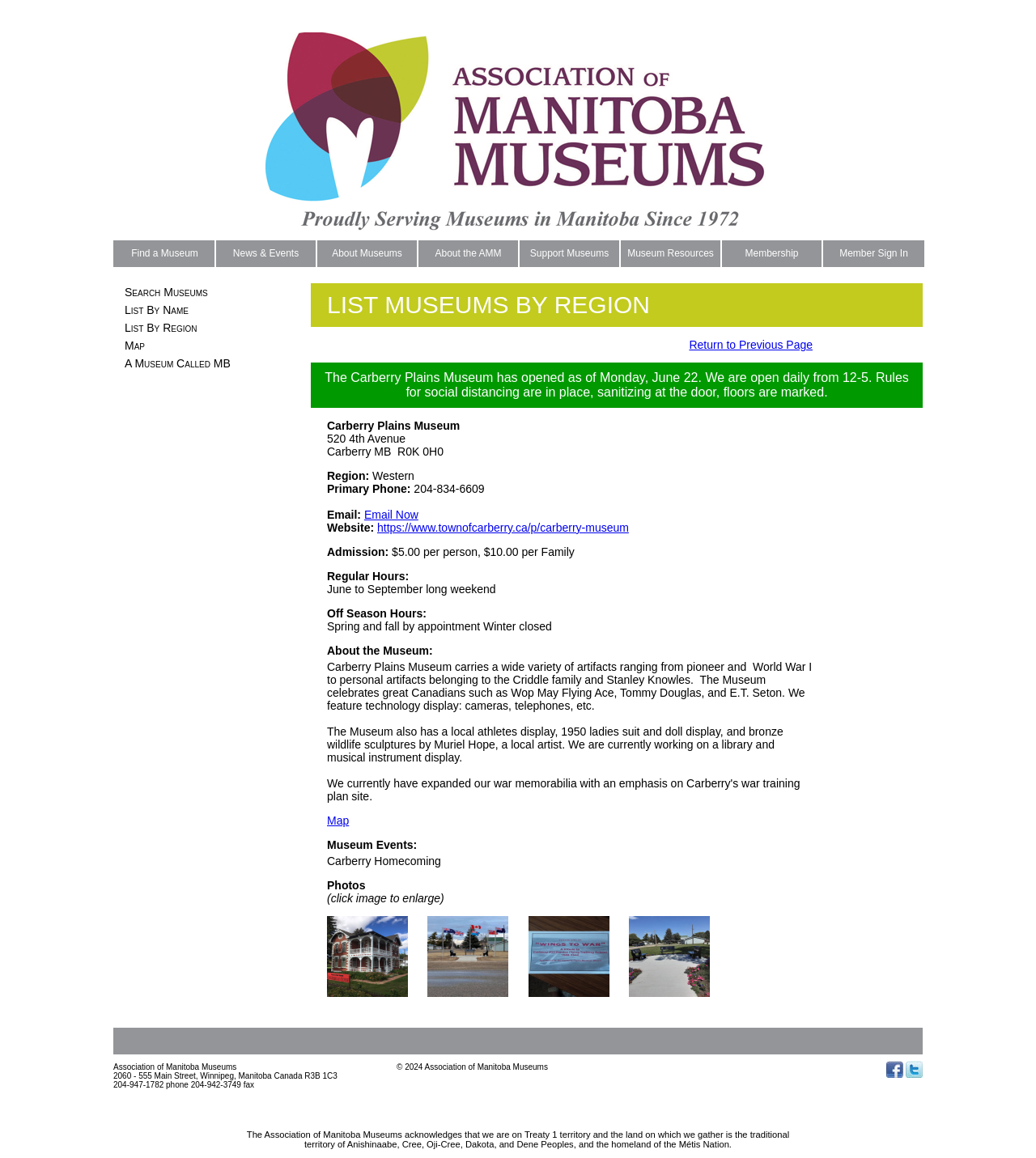Find the bounding box coordinates of the clickable area that will achieve the following instruction: "Click on the 'TIPS FOR HOME VISITS' link".

None